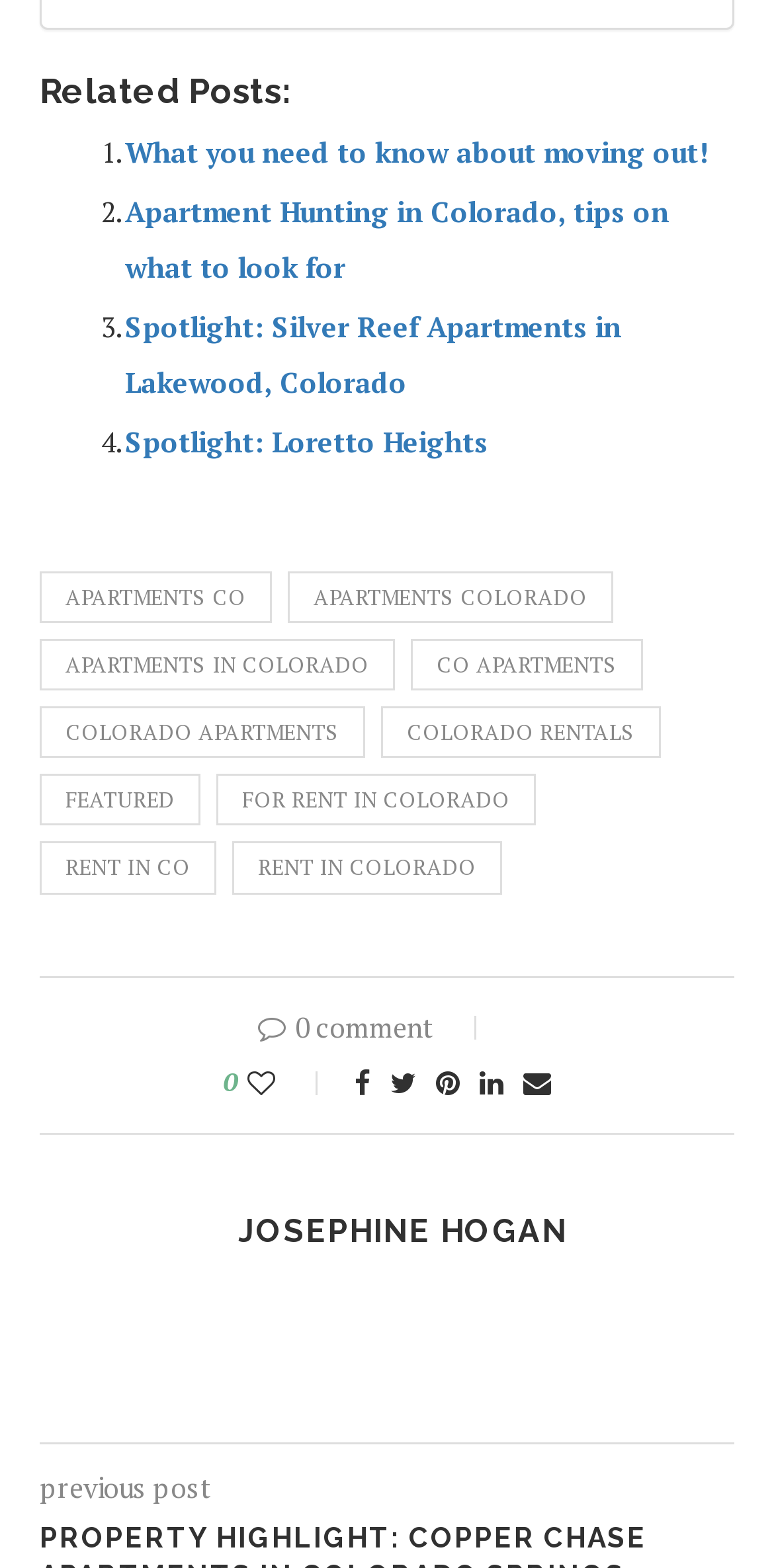How many links are there in the webpage?
Answer with a single word or phrase by referring to the visual content.

15